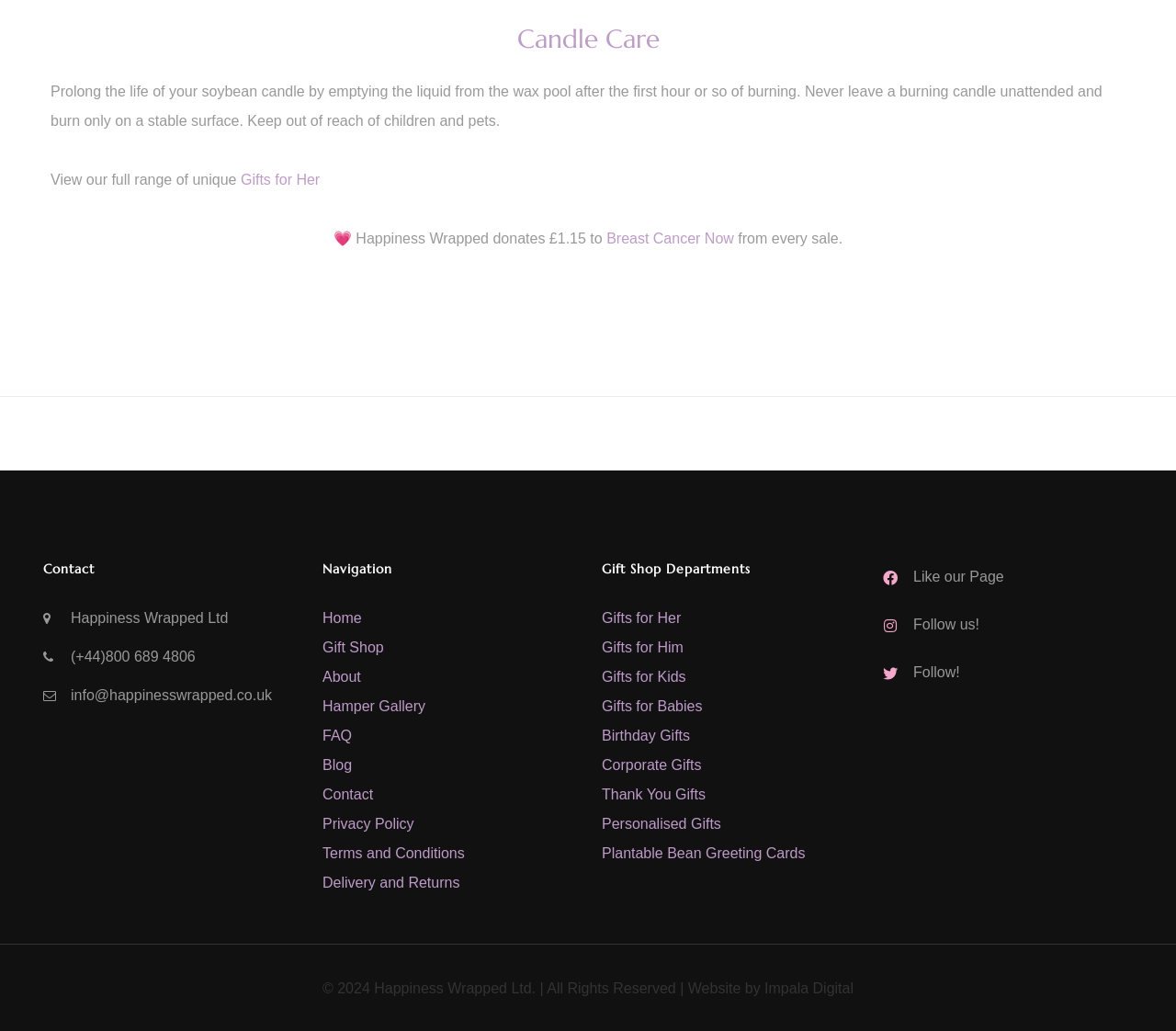Identify the bounding box coordinates of the clickable region required to complete the instruction: "Contact Happiness Wrapped Ltd". The coordinates should be given as four float numbers within the range of 0 and 1, i.e., [left, top, right, bottom].

[0.06, 0.623, 0.166, 0.652]